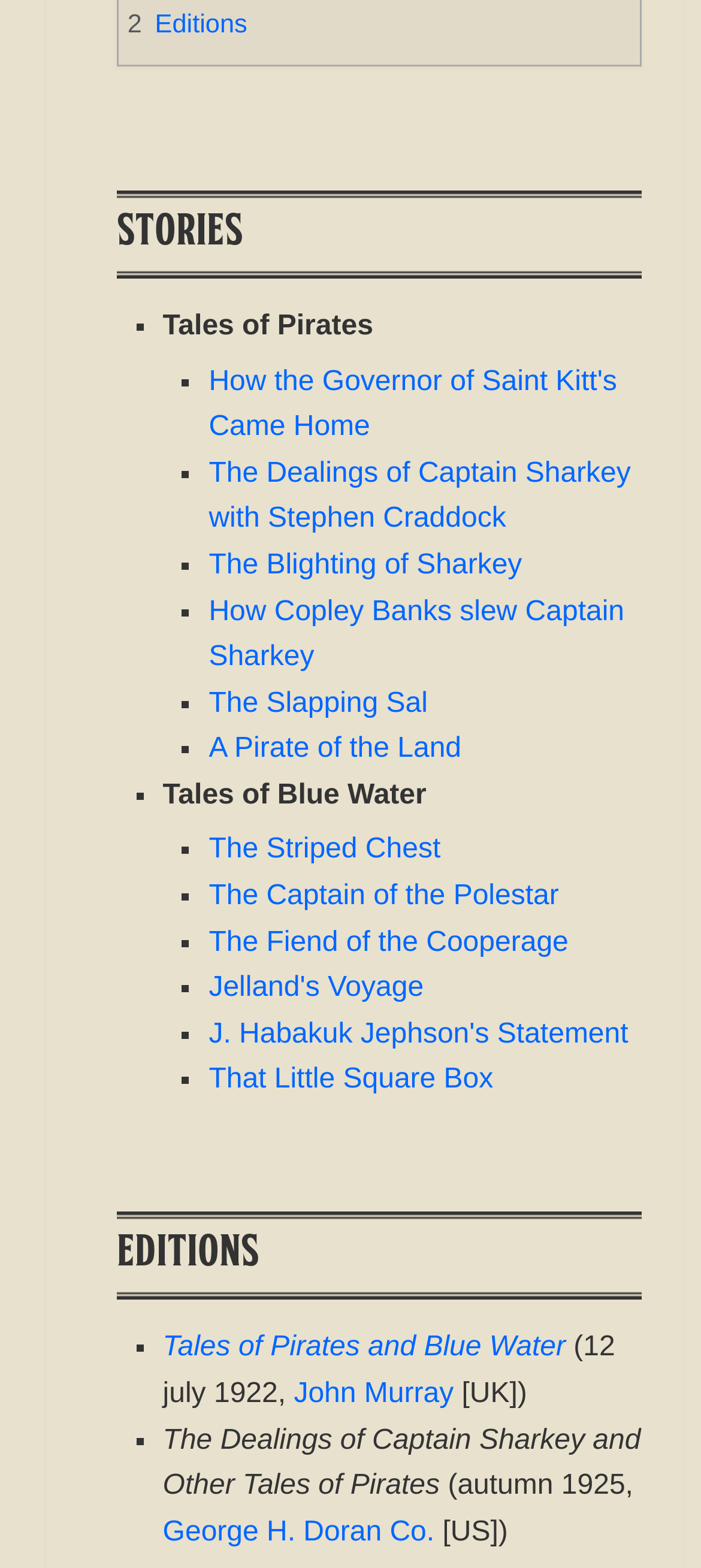Please locate the bounding box coordinates of the element that should be clicked to achieve the given instruction: "Click on 'John Murray'".

[0.419, 0.879, 0.647, 0.899]